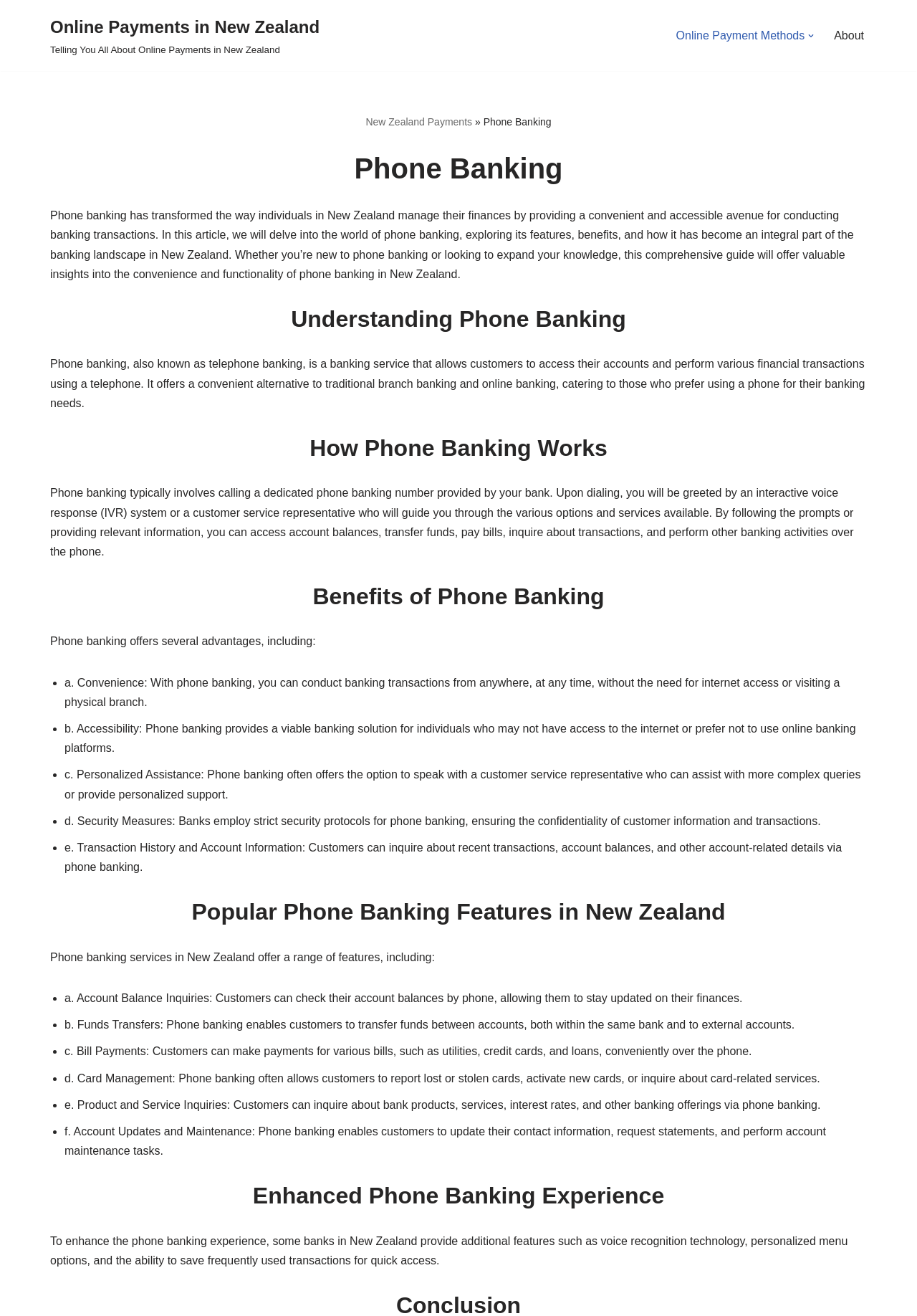Provide a comprehensive caption for the webpage.

This webpage is about phone banking in New Zealand, providing an in-depth guide to its features, benefits, and how it works. At the top, there is a navigation menu with links to "Online Payment Methods", "About", and "New Zealand Payments". Below the navigation menu, there is a heading "Phone Banking" followed by a brief introduction to phone banking, explaining its convenience and accessibility.

The main content of the webpage is divided into sections, each with a heading. The first section, "Understanding Phone Banking", explains what phone banking is and how it allows customers to access their accounts and perform financial transactions using a telephone. The next section, "How Phone Banking Works", describes the process of using phone banking, including calling a dedicated phone number and interacting with an interactive voice response system or a customer service representative.

The "Benefits of Phone Banking" section lists several advantages of using phone banking, including convenience, accessibility, personalized assistance, security measures, and the ability to inquire about transaction history and account information. Each benefit is marked with a bullet point and explained in a short paragraph.

The "Popular Phone Banking Features in New Zealand" section lists various features offered by phone banking services in New Zealand, including account balance inquiries, funds transfers, bill payments, card management, product and service inquiries, and account updates and maintenance. Each feature is marked with a bullet point and explained in a short paragraph.

Finally, the "Enhanced Phone Banking Experience" section discusses how some banks in New Zealand are enhancing the phone banking experience with additional features such as voice recognition technology, personalized menu options, and the ability to save frequently used transactions for quick access.